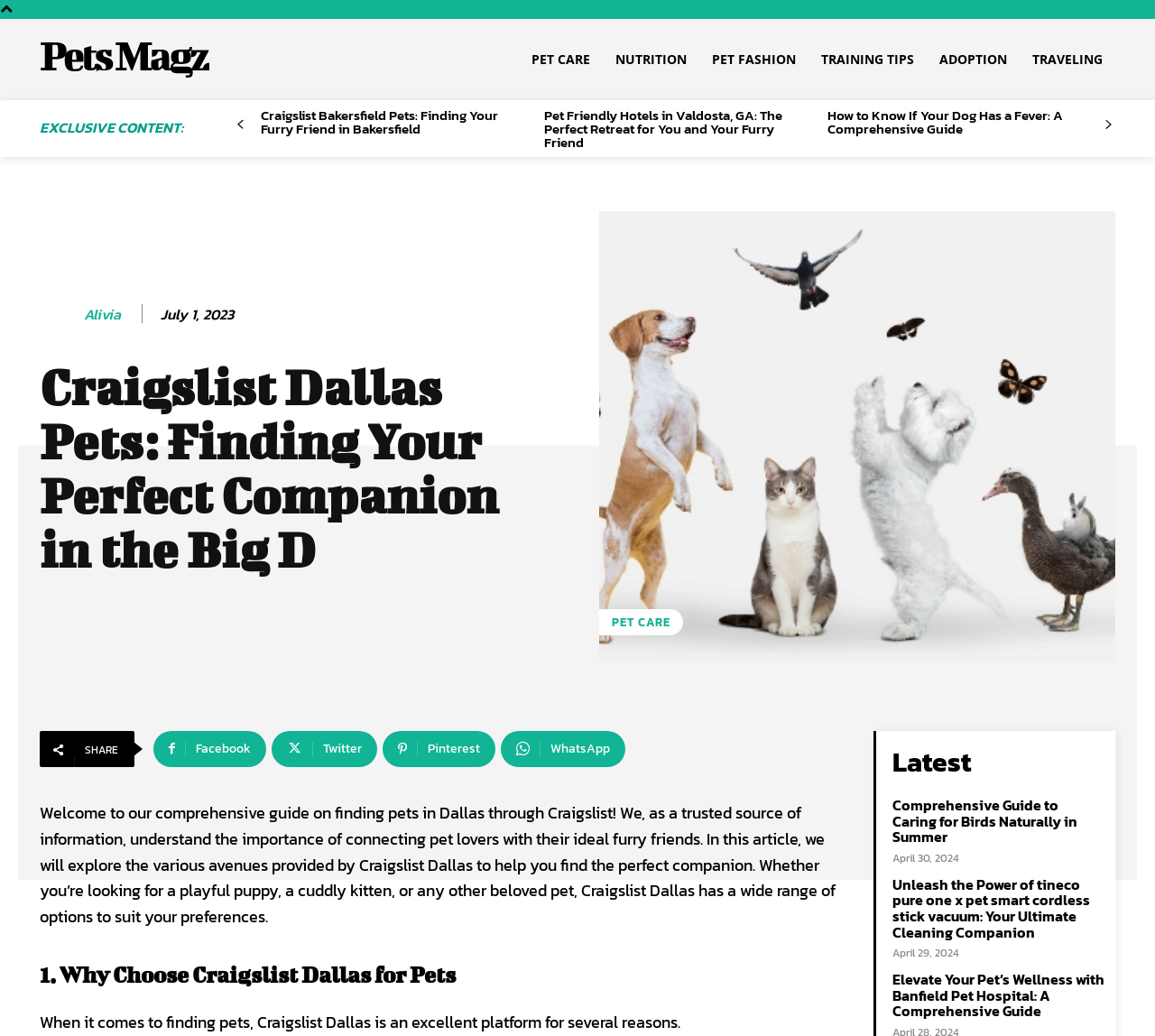Using the element description Pet Care, predict the bounding box coordinates for the UI element. Provide the coordinates in (top-left x, top-left y, bottom-right x, bottom-right y) format with values ranging from 0 to 1.

[0.449, 0.037, 0.522, 0.078]